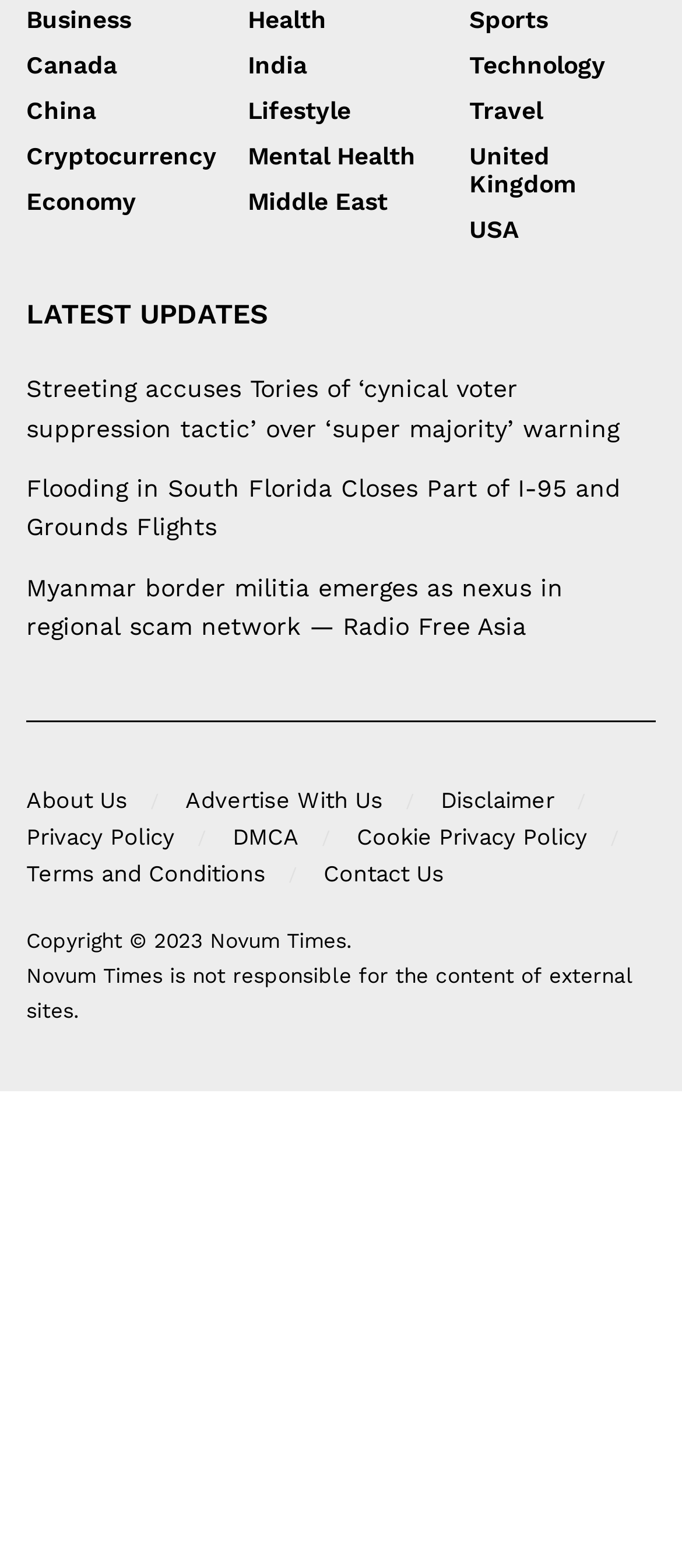Please find the bounding box coordinates of the element that you should click to achieve the following instruction: "Visit About Us page". The coordinates should be presented as four float numbers between 0 and 1: [left, top, right, bottom].

[0.038, 0.502, 0.187, 0.519]